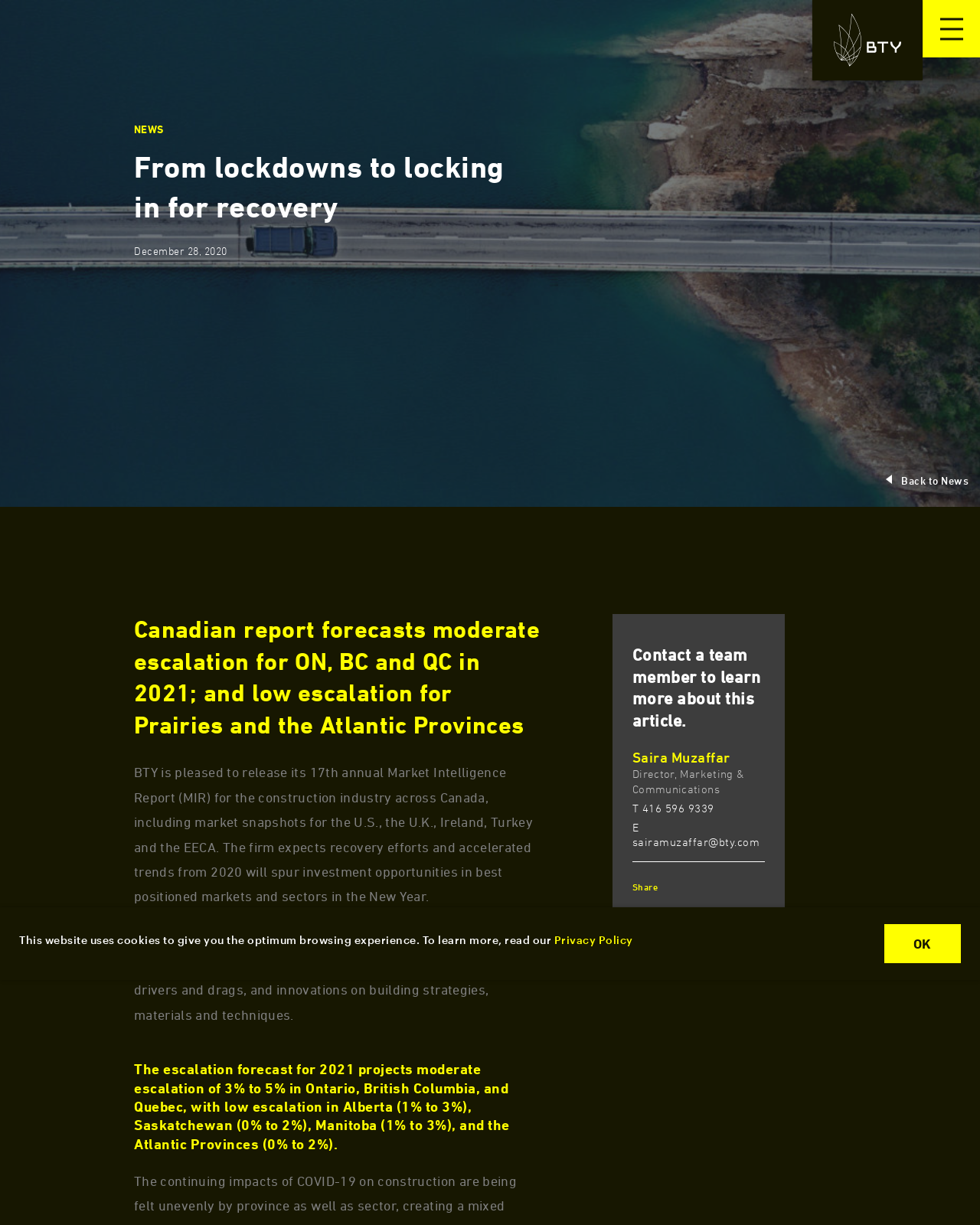Specify the bounding box coordinates of the element's area that should be clicked to execute the given instruction: "Go to Projects". The coordinates should be four float numbers between 0 and 1, i.e., [left, top, right, bottom].

[0.082, 0.056, 0.302, 0.097]